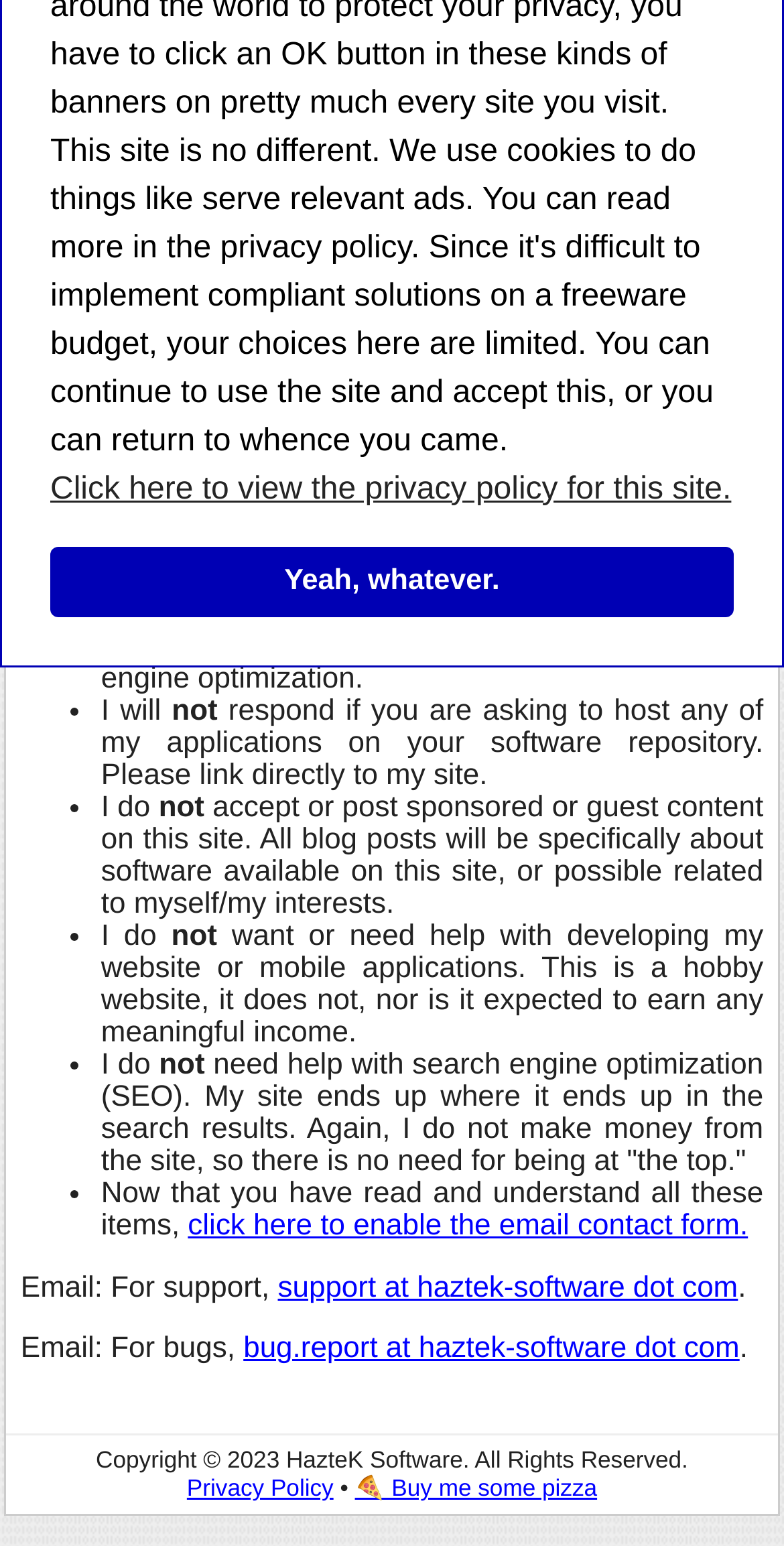Locate the bounding box coordinates of the UI element described by: "Privacy Policy". The bounding box coordinates should consist of four float numbers between 0 and 1, i.e., [left, top, right, bottom].

[0.238, 0.955, 0.425, 0.971]